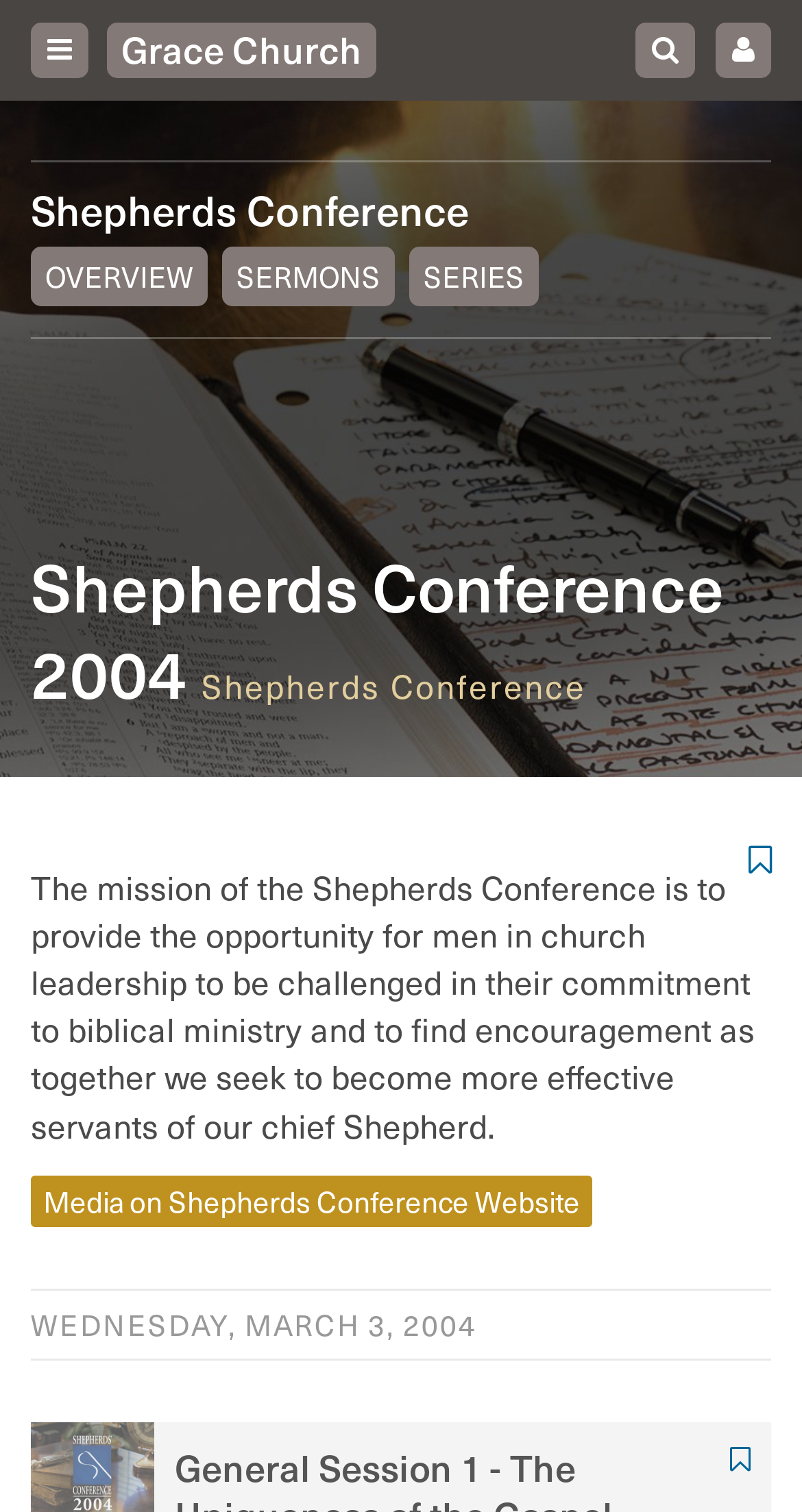Locate the bounding box coordinates of the element to click to perform the following action: 'Go to Grace Church'. The coordinates should be given as four float values between 0 and 1, in the form of [left, top, right, bottom].

[0.133, 0.015, 0.469, 0.052]